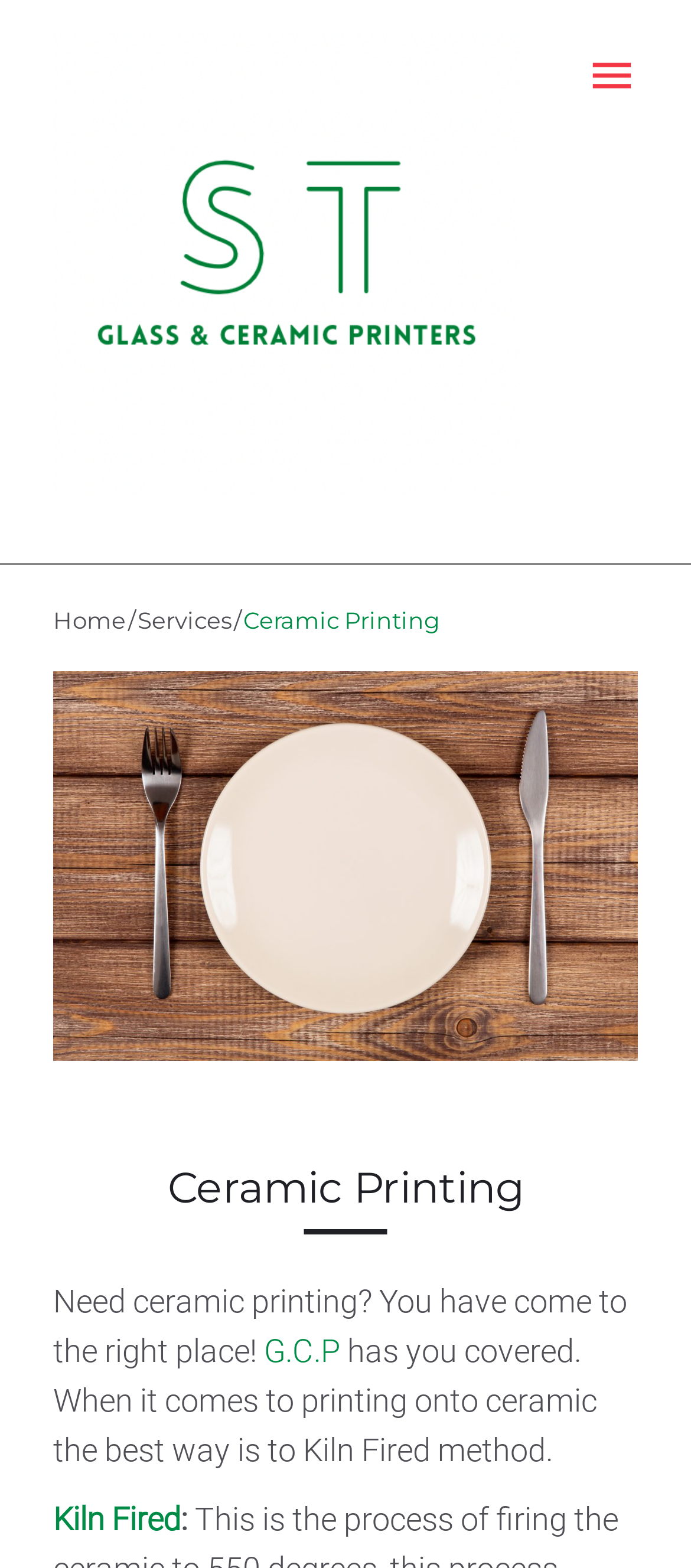What is the company name?
Provide a concise answer using a single word or phrase based on the image.

G.C.P